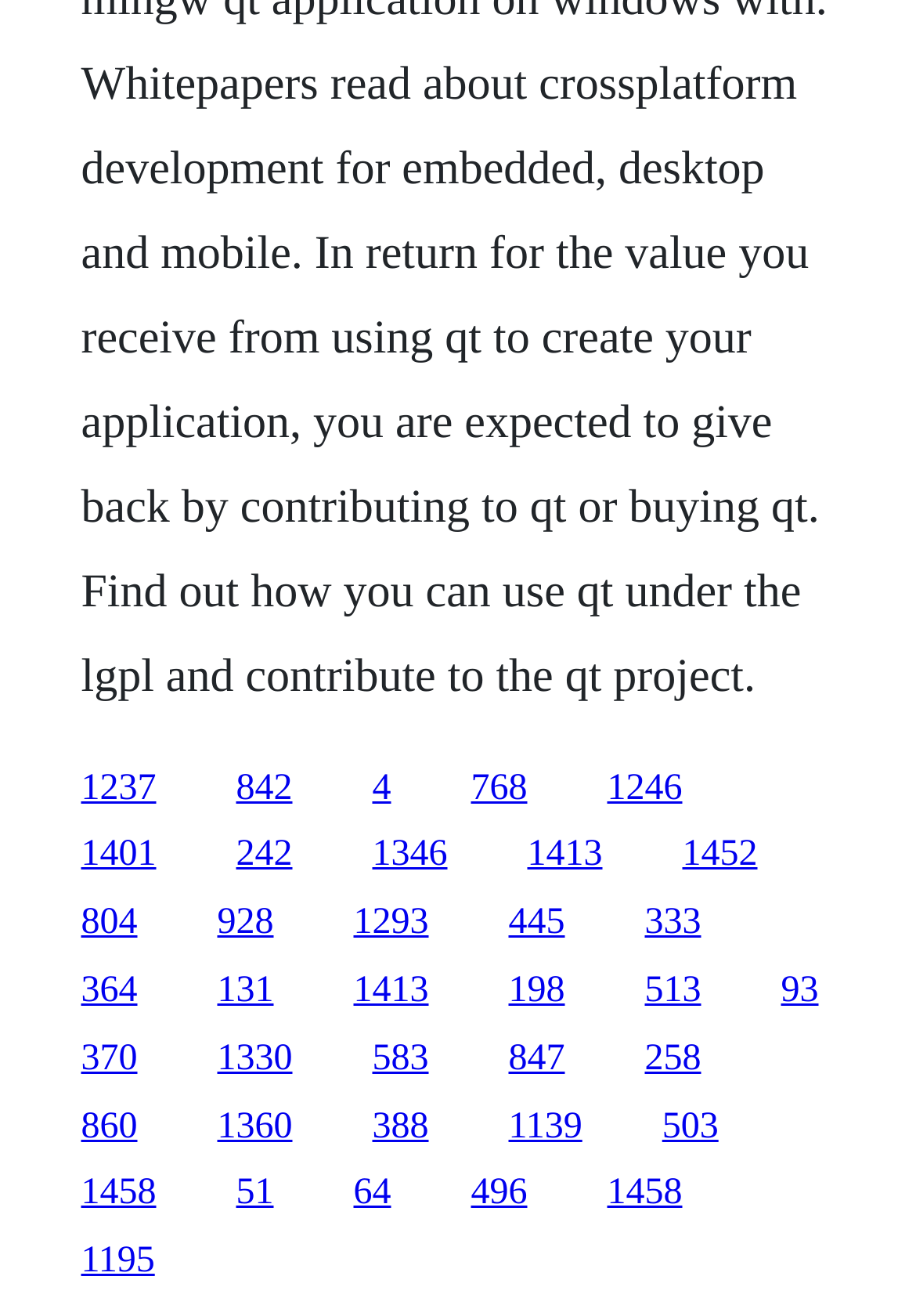Using the elements shown in the image, answer the question comprehensively: How many columns of links are there?

I analyzed the x1 coordinates of the link elements and found that they are relatively evenly spaced, indicating that there is only one column of links on the webpage.